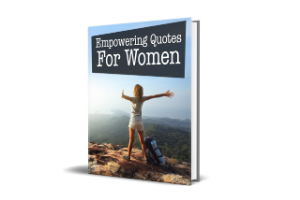Provide a brief response in the form of a single word or phrase:
What is the woman's pose in the image?

Inspiring pose